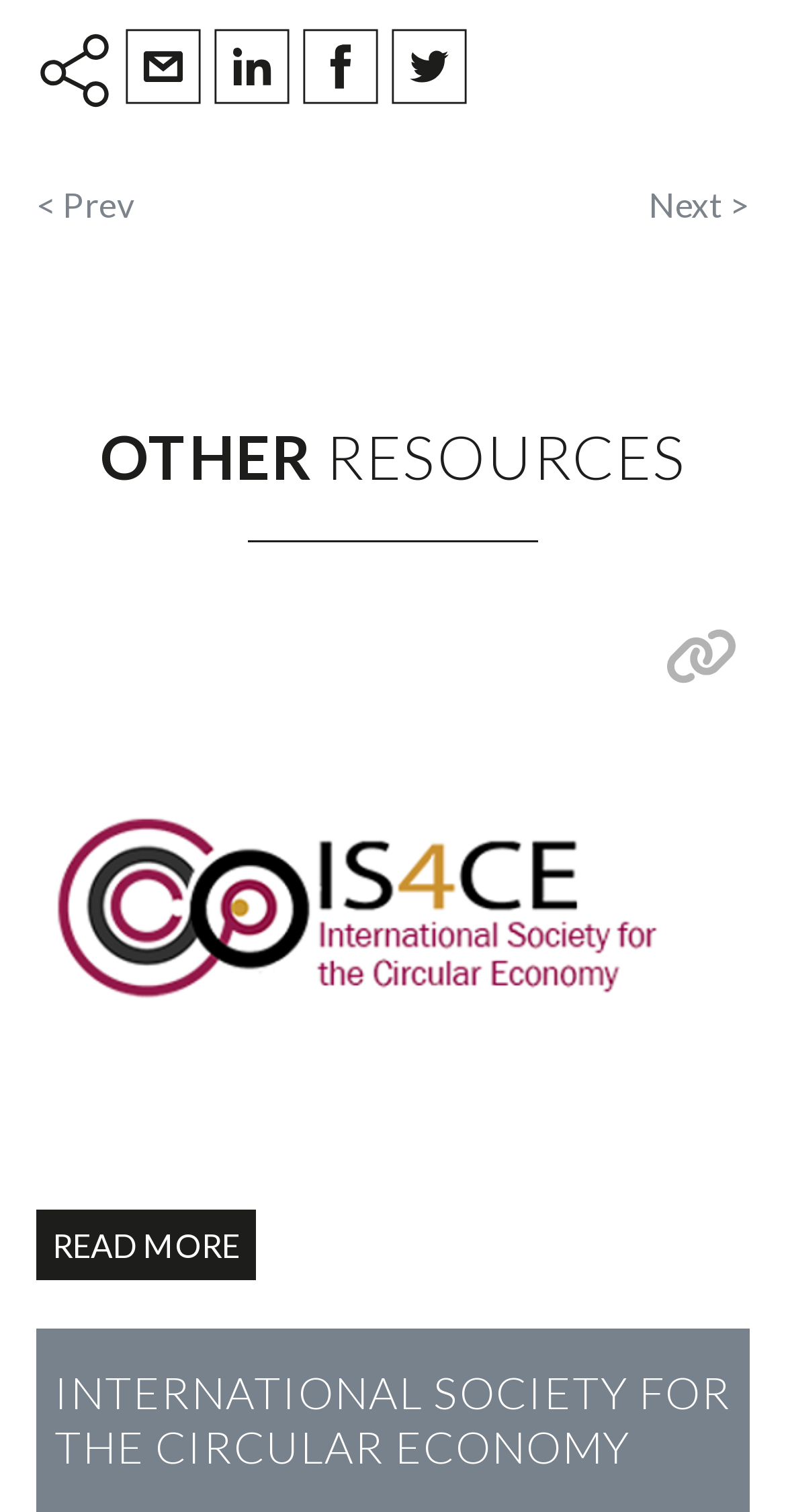Locate the bounding box coordinates of the area where you should click to accomplish the instruction: "Share by email".

[0.159, 0.019, 0.272, 0.073]